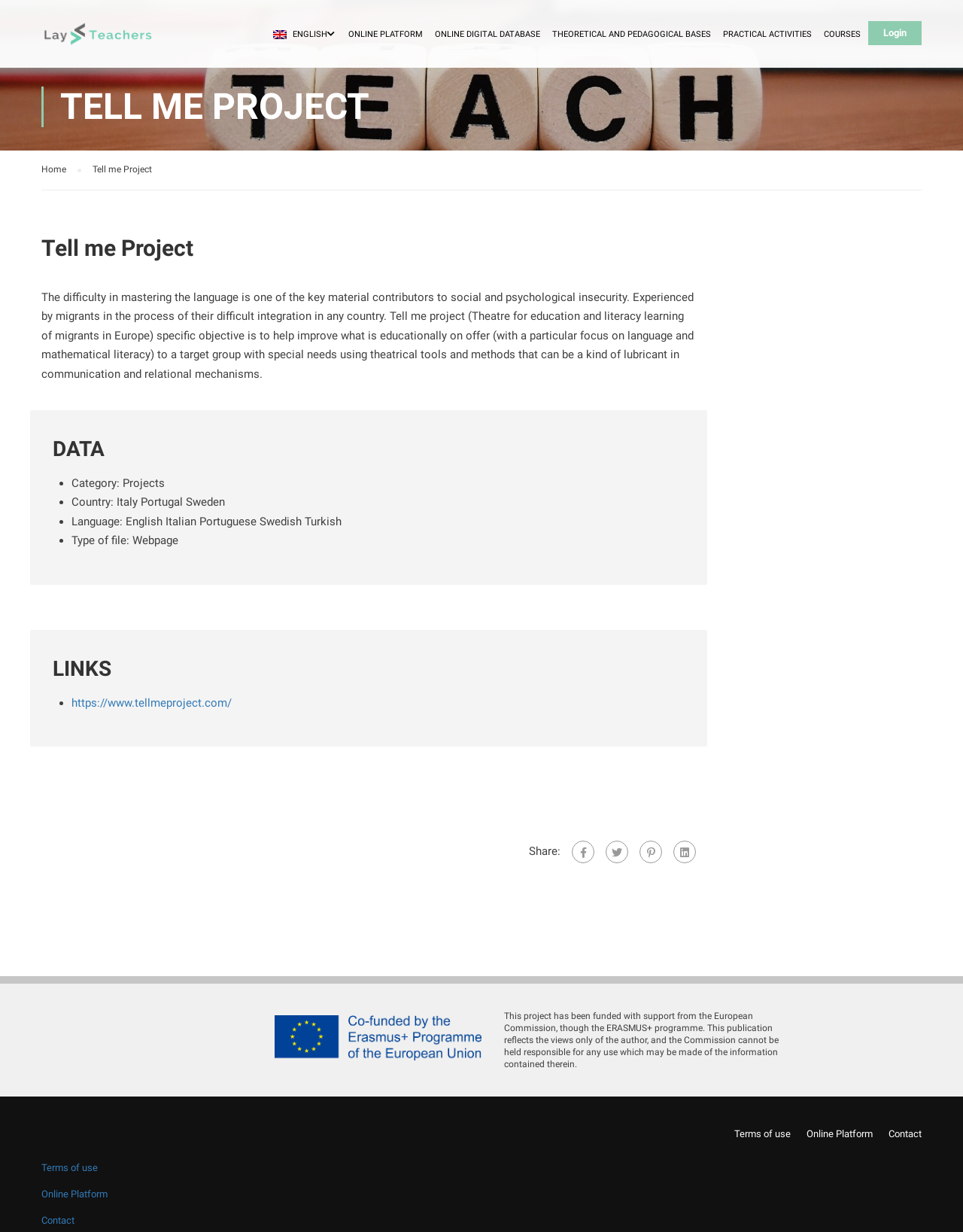Consider the image and give a detailed and elaborate answer to the question: 
What is the funding source of the project?

The project has been funded with support from the European Commission, through the ERASMUS+ programme, as stated in the complementary section at the bottom of the page.